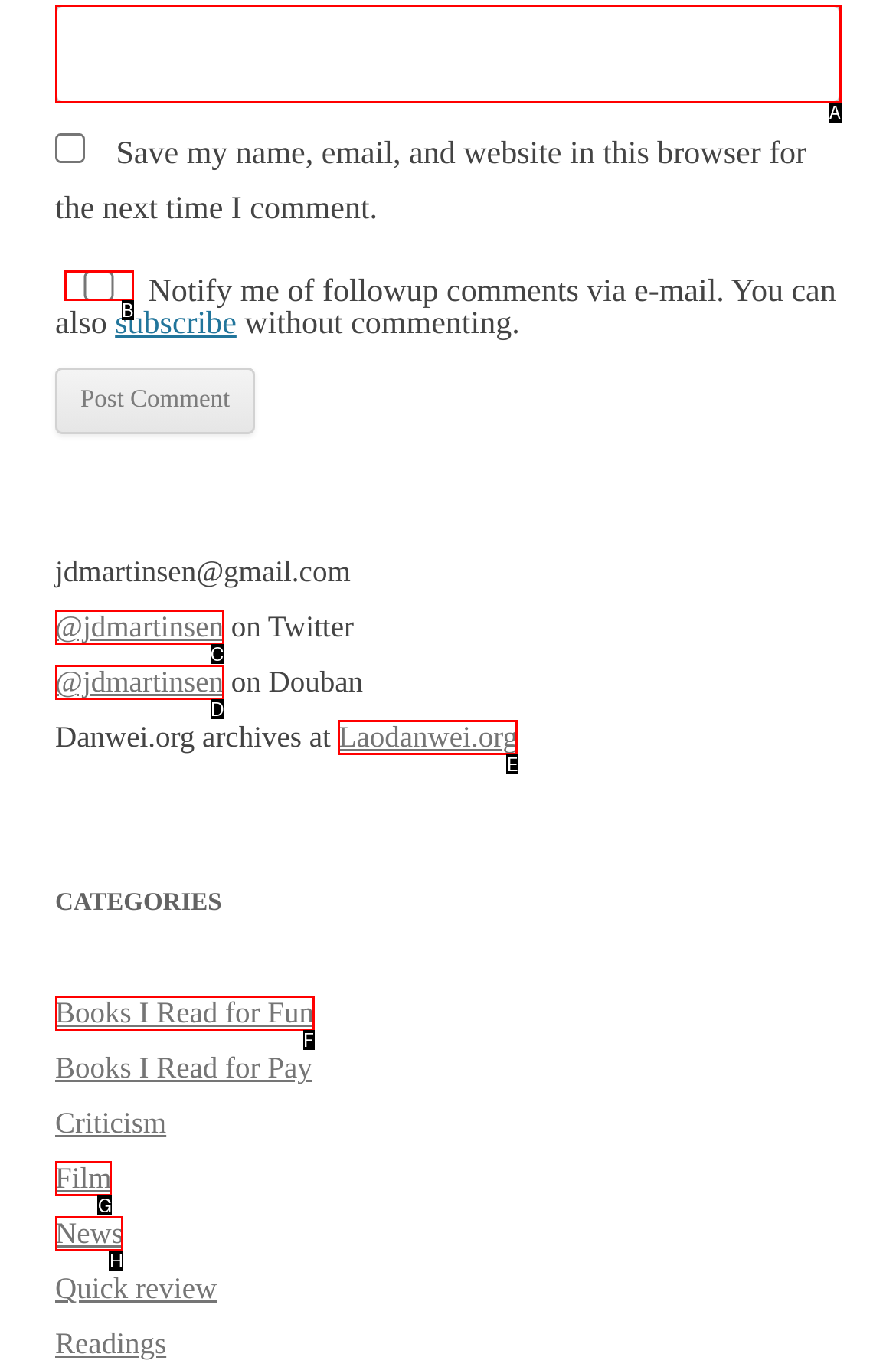Select the HTML element that corresponds to the description: Development & Consulting
Reply with the letter of the correct option from the given choices.

None